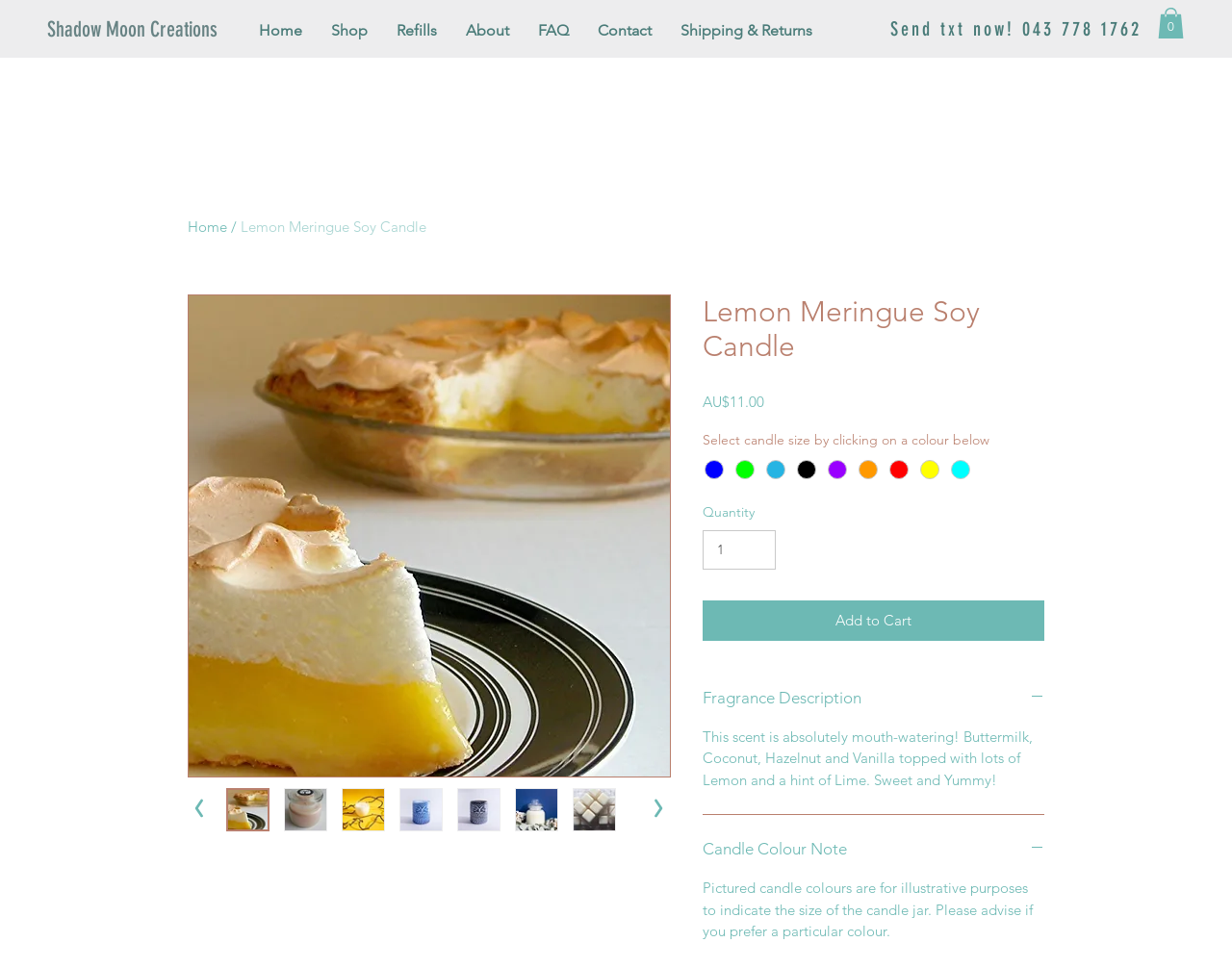Identify the bounding box coordinates of the region that should be clicked to execute the following instruction: "Click the 'Cart with 0 items' button".

[0.94, 0.008, 0.961, 0.04]